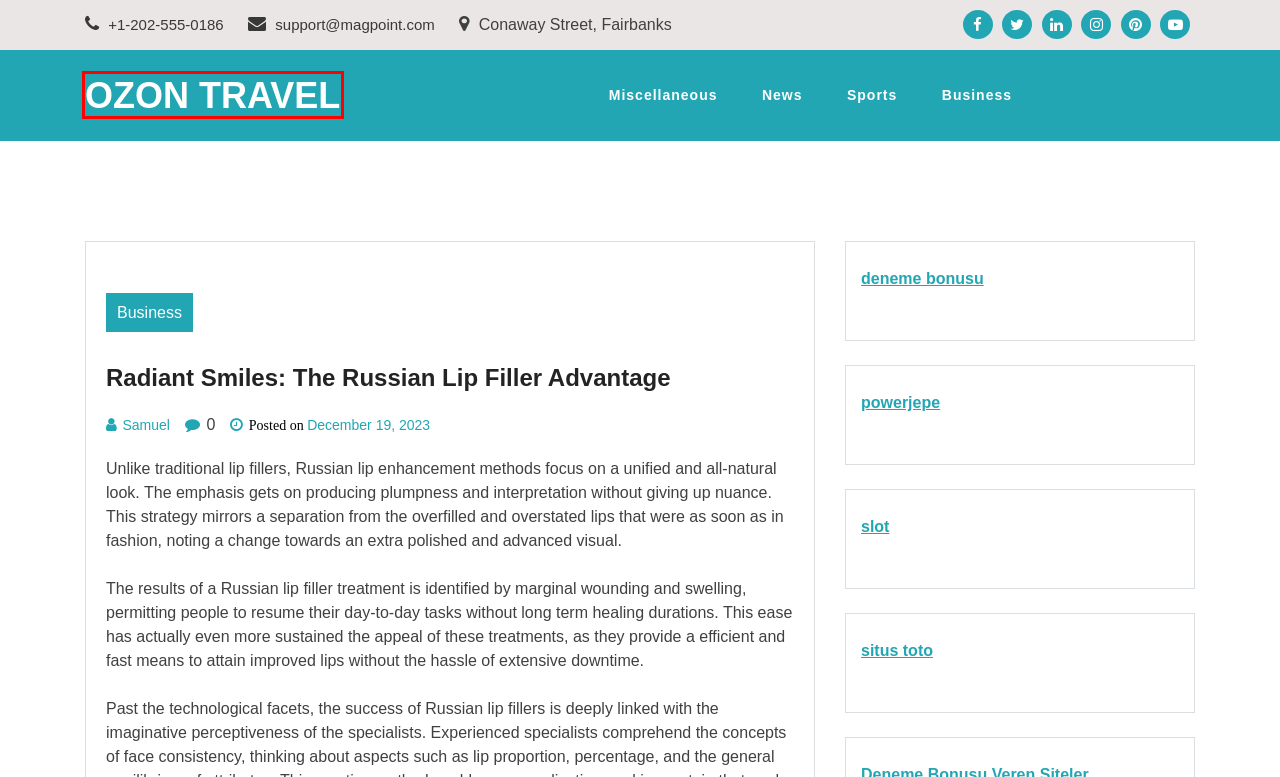You are looking at a screenshot of a webpage with a red bounding box around an element. Determine the best matching webpage description for the new webpage resulting from clicking the element in the red bounding box. Here are the descriptions:
A. News – Ozon Travel
B. Samuel – Ozon Travel
C. Deneme Bonusu Veren Siteler 2024 - Yeni Bonus Veren Siteler
D. Business – Ozon Travel
E. Miscellaneous – Ozon Travel
F. Ozon Travel
G. Sports – Ozon Travel
H. MONPERATOTO - Situs Toto Terpercaya Serta Togel Online Andalan Di Indonesia

F